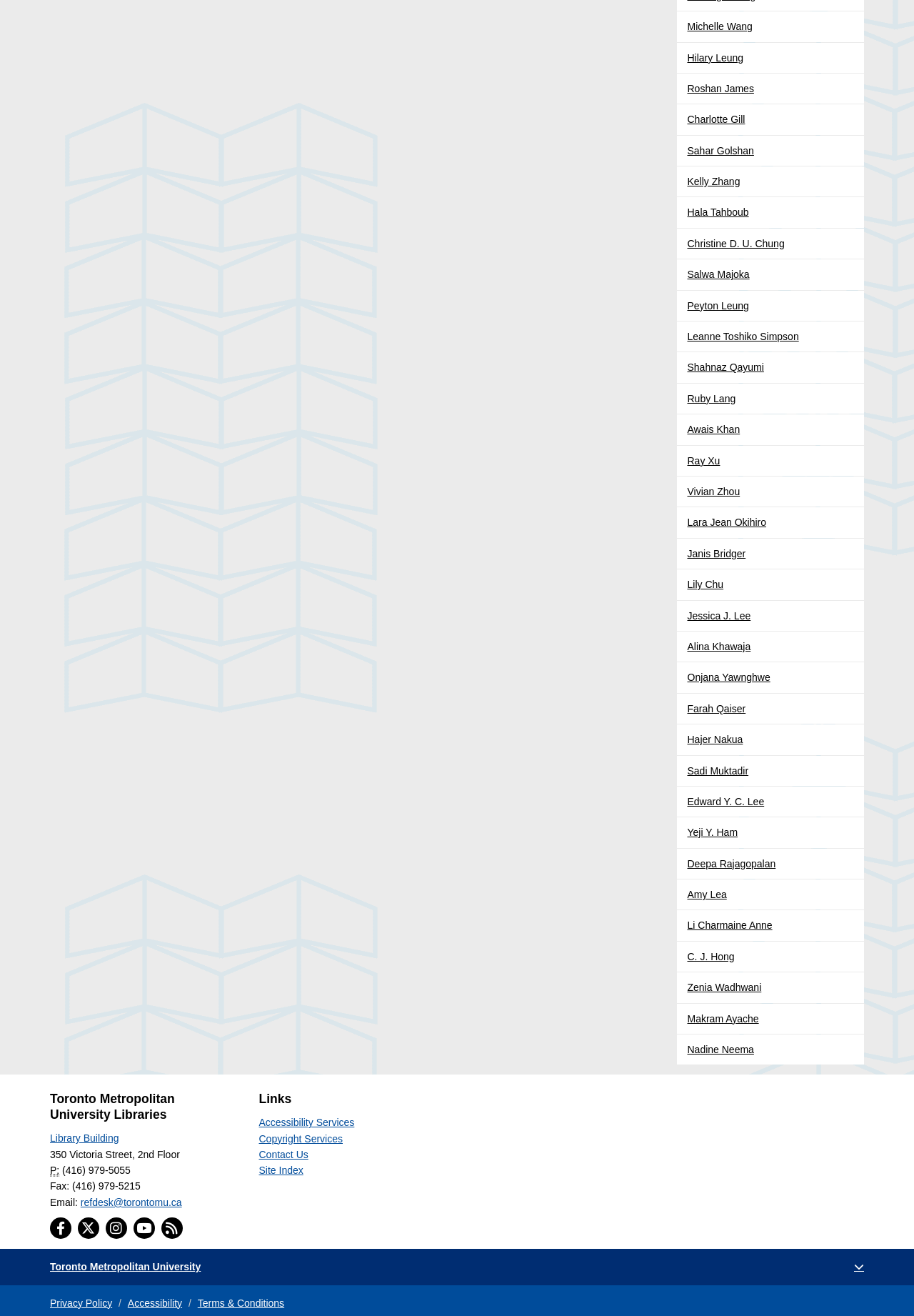Please determine the bounding box coordinates of the element's region to click in order to carry out the following instruction: "Visit the Toronto Metropolitan University website". The coordinates should be four float numbers between 0 and 1, i.e., [left, top, right, bottom].

[0.055, 0.958, 0.22, 0.967]